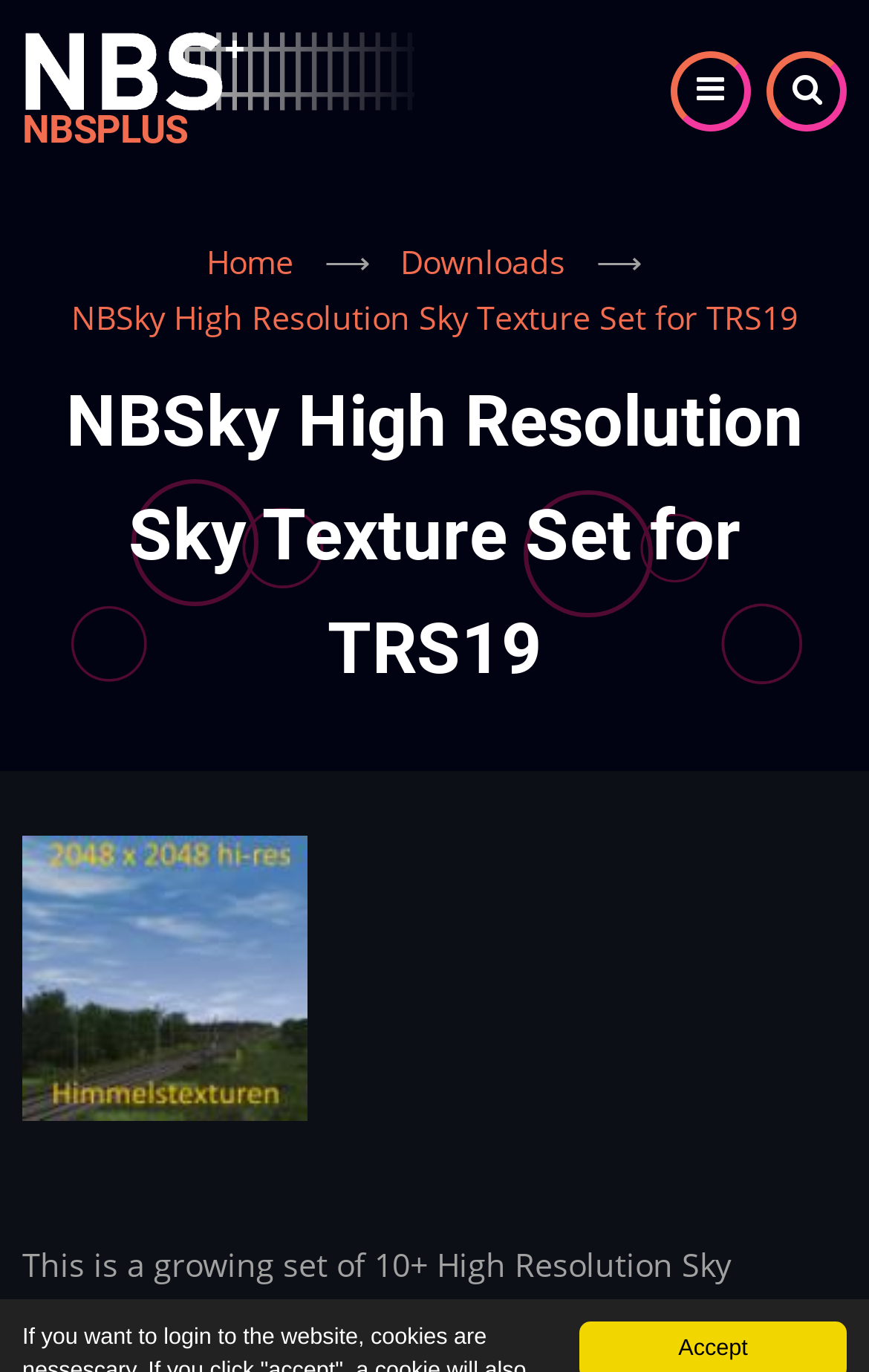What is the purpose of the arrow symbol?
Provide a detailed and well-explained answer to the question.

I determined the answer by looking at the static text element with the text '⟶' at coordinates [0.373, 0.176, 0.424, 0.207], which is placed between the 'Home' and 'Downloads' links, suggesting that it is used for navigation.